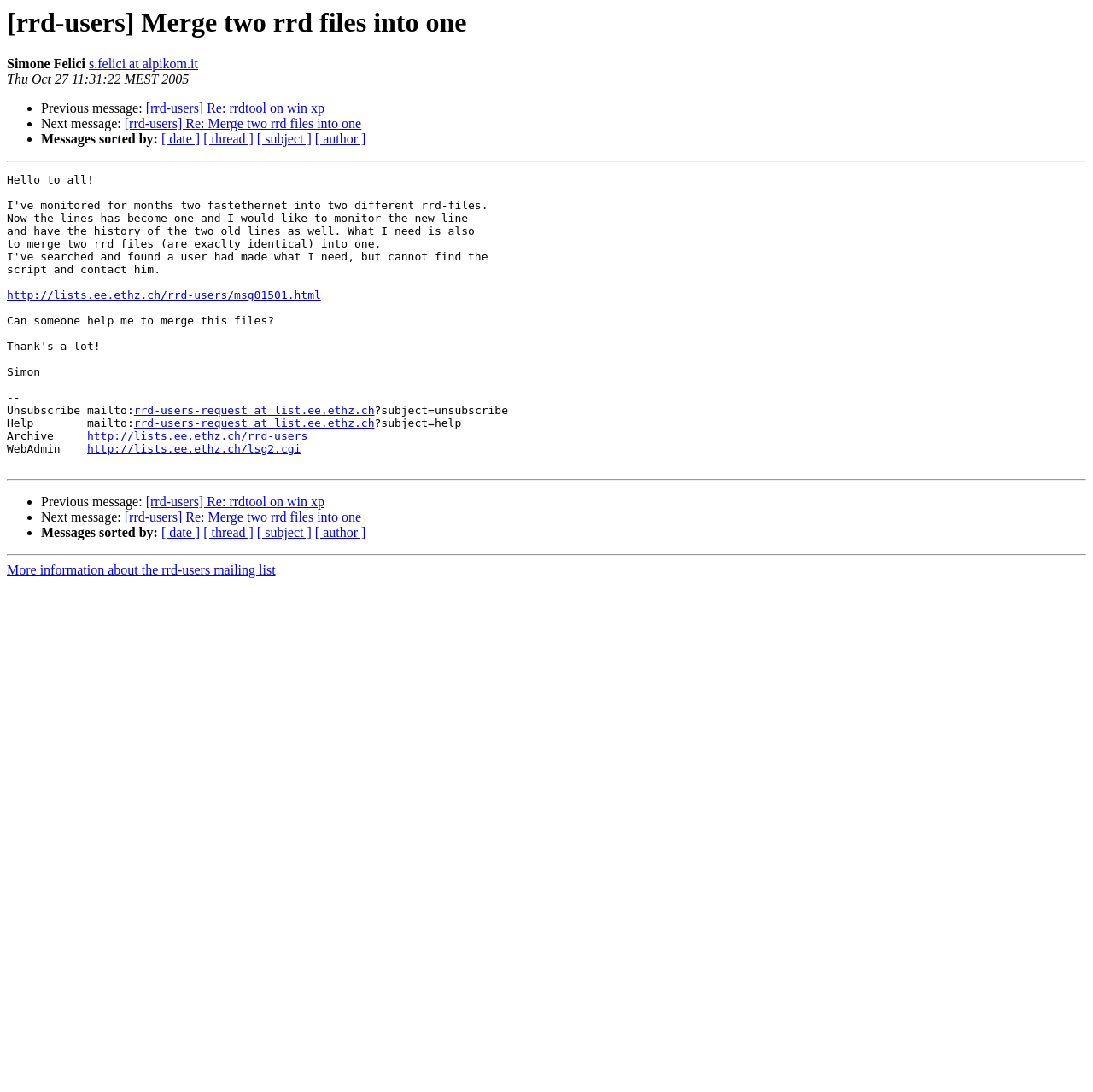Identify the bounding box for the UI element that is described as follows: "s.felici at alpikom.it".

[0.081, 0.052, 0.181, 0.065]